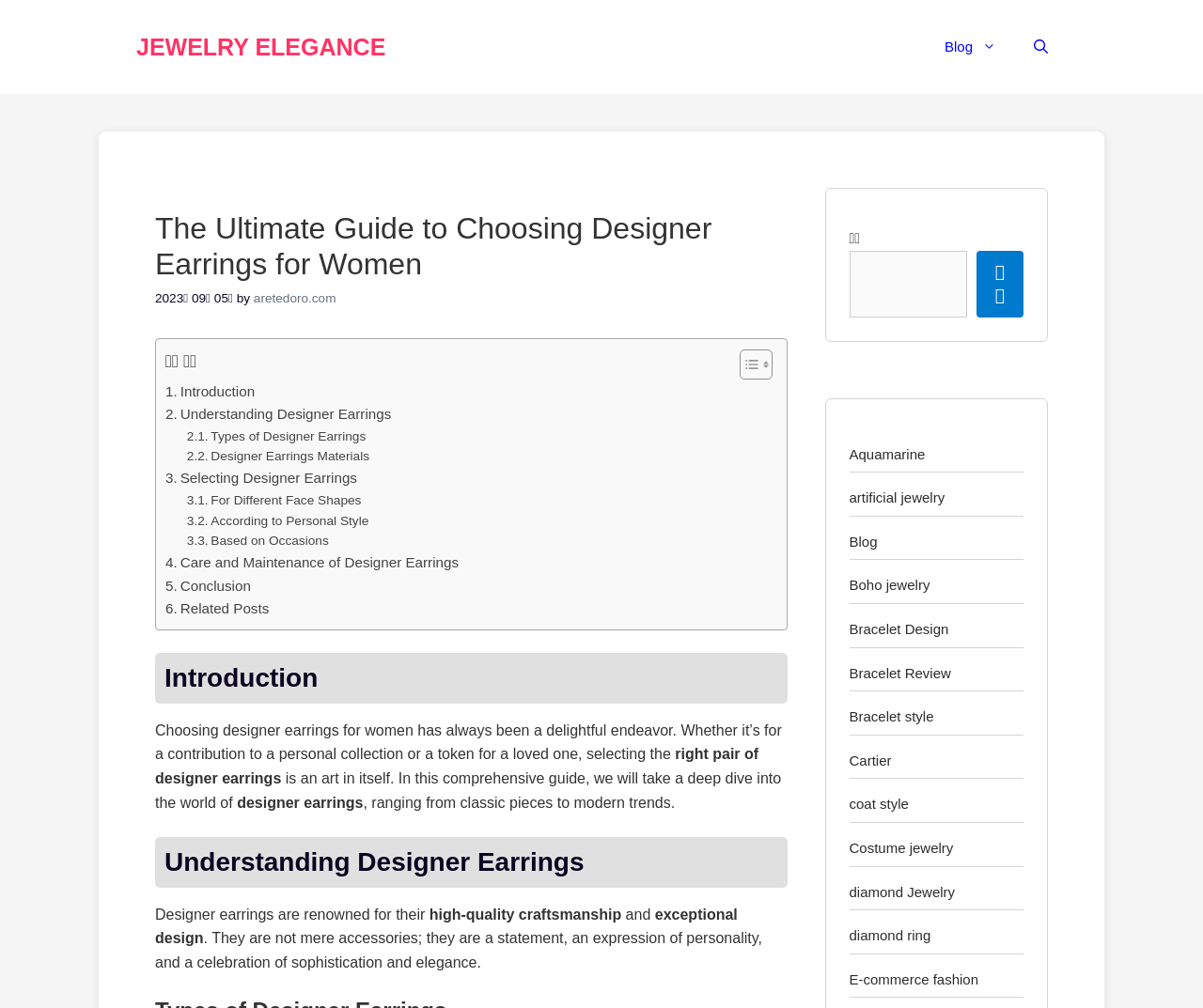Generate a thorough caption that explains the contents of the webpage.

The webpage is an article titled "The Ultimate Guide to Choosing Designer Earrings for Women" from Jewelry Elegance. At the top, there is a banner with a link to the website's homepage. Below the banner, there is a navigation menu with links to the blog, a search bar, and other sections.

The main content of the article is divided into sections, each with a heading and a brief description. The sections include an introduction, understanding designer earrings, types of designer earrings, materials, selecting earrings, care and maintenance, and a conclusion. Each section has a link to jump to that specific part of the article.

The introduction section starts with a paragraph discussing the delight of choosing designer earrings for women. The text is followed by a series of links to related posts and other articles on the website.

On the right side of the page, there is a complementary section with links to various topics, including aquamarine, artificial jewelry, boho jewelry, and more. There is also a search box and a button to search the website.

Overall, the webpage is a comprehensive guide to choosing designer earrings, with a clear structure and easy navigation.